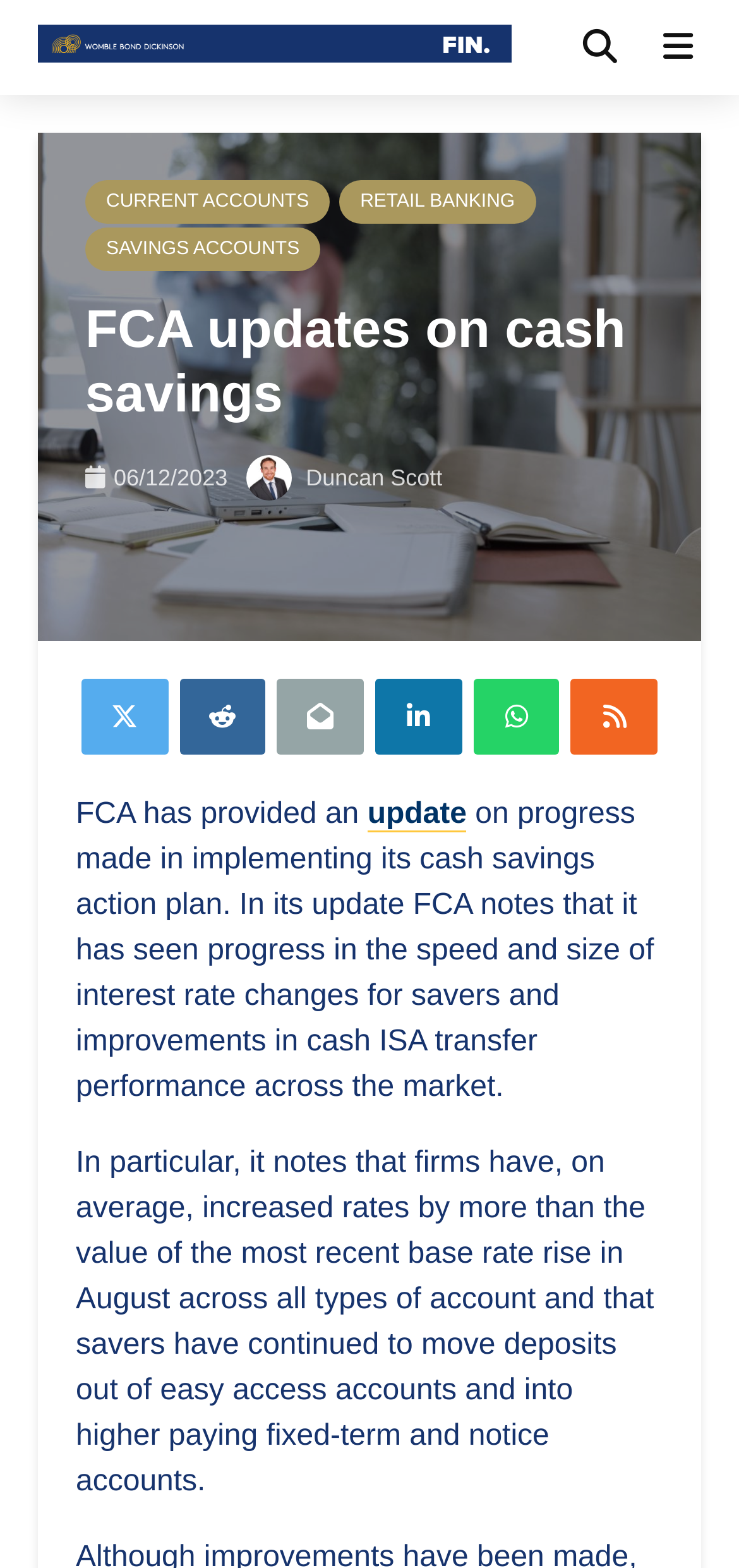Who is the author of the article?
We need a detailed and meticulous answer to the question.

I found the author of the article by looking at the link element with the text 'Duncan Scott' which is located at the coordinates [0.333, 0.296, 0.599, 0.313]. This element is a child of the Root Element and is likely to be the author of the article.